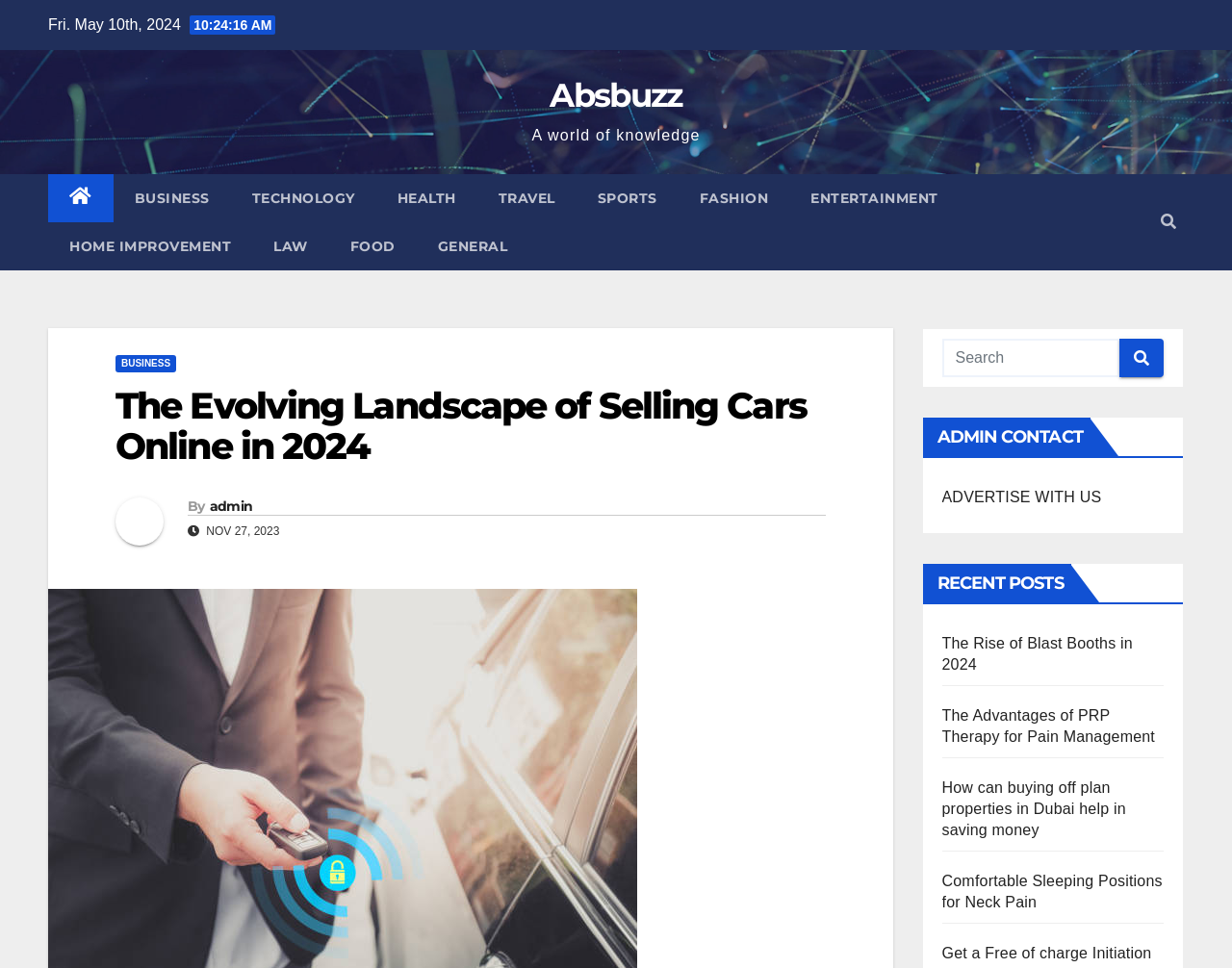Kindly provide the bounding box coordinates of the section you need to click on to fulfill the given instruction: "Contact admin".

[0.749, 0.432, 0.885, 0.471]